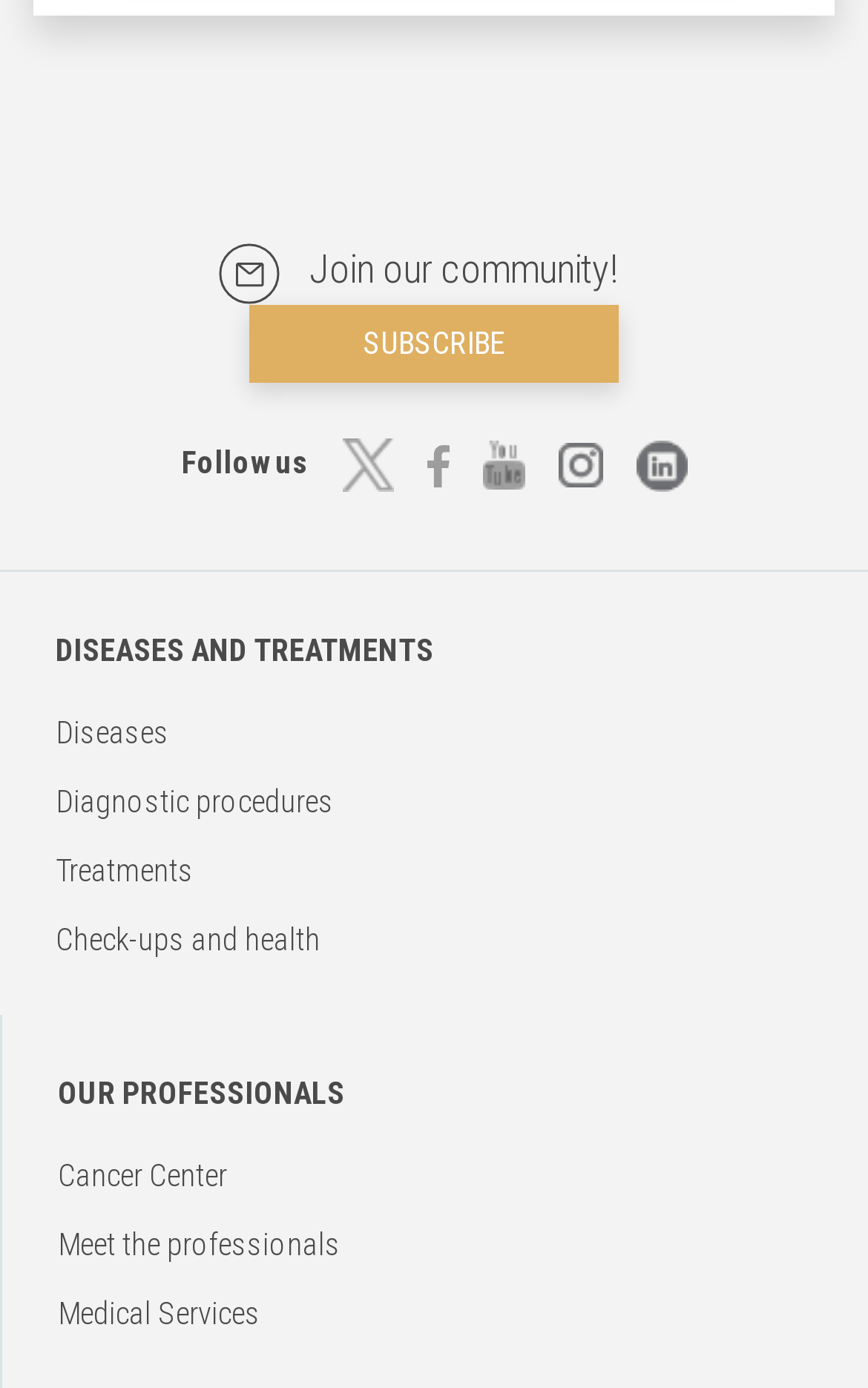Predict the bounding box coordinates of the area that should be clicked to accomplish the following instruction: "Learn about diseases and treatments". The bounding box coordinates should consist of four float numbers between 0 and 1, i.e., [left, top, right, bottom].

[0.064, 0.456, 0.5, 0.481]